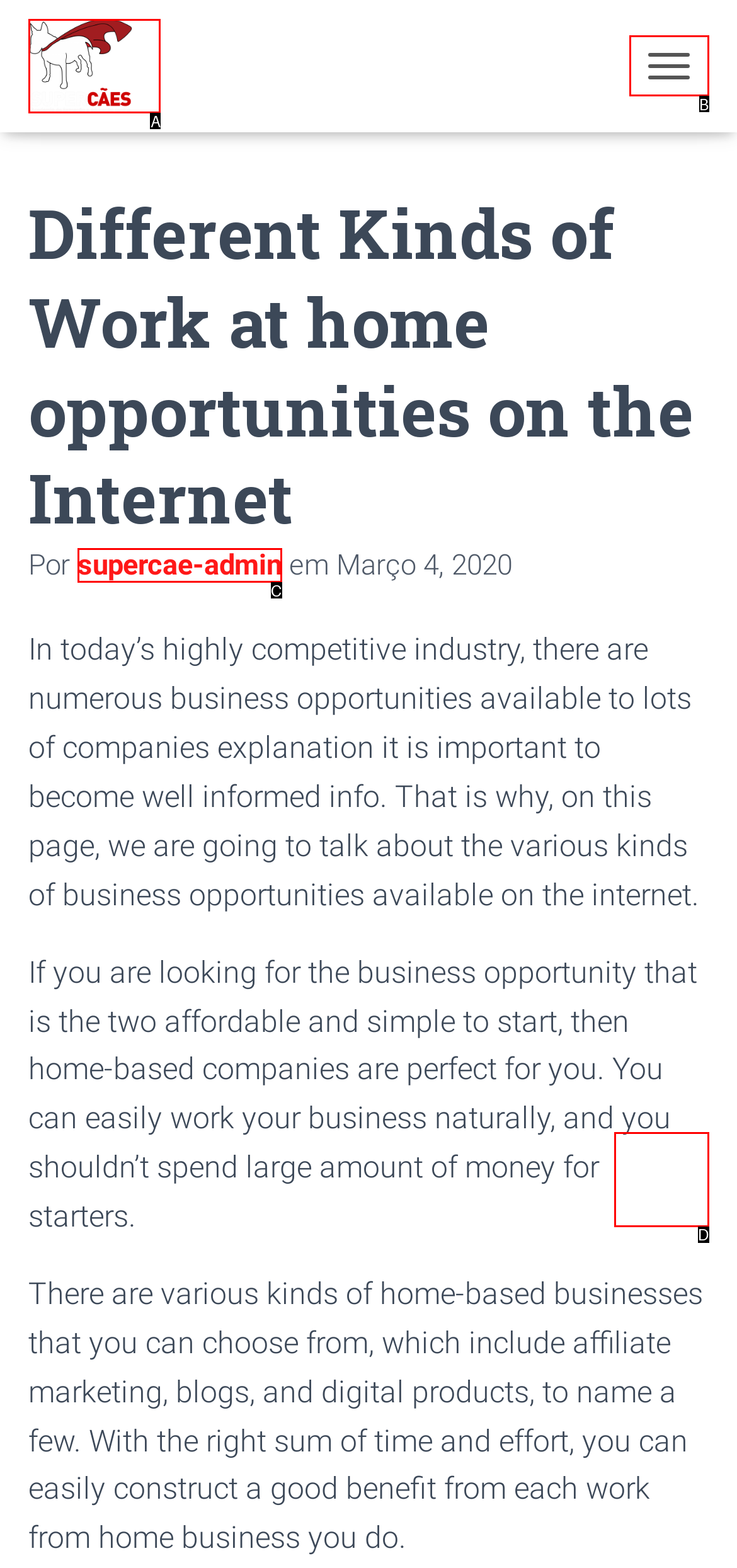Given the description: Alternar a navegação, pick the option that matches best and answer with the corresponding letter directly.

B